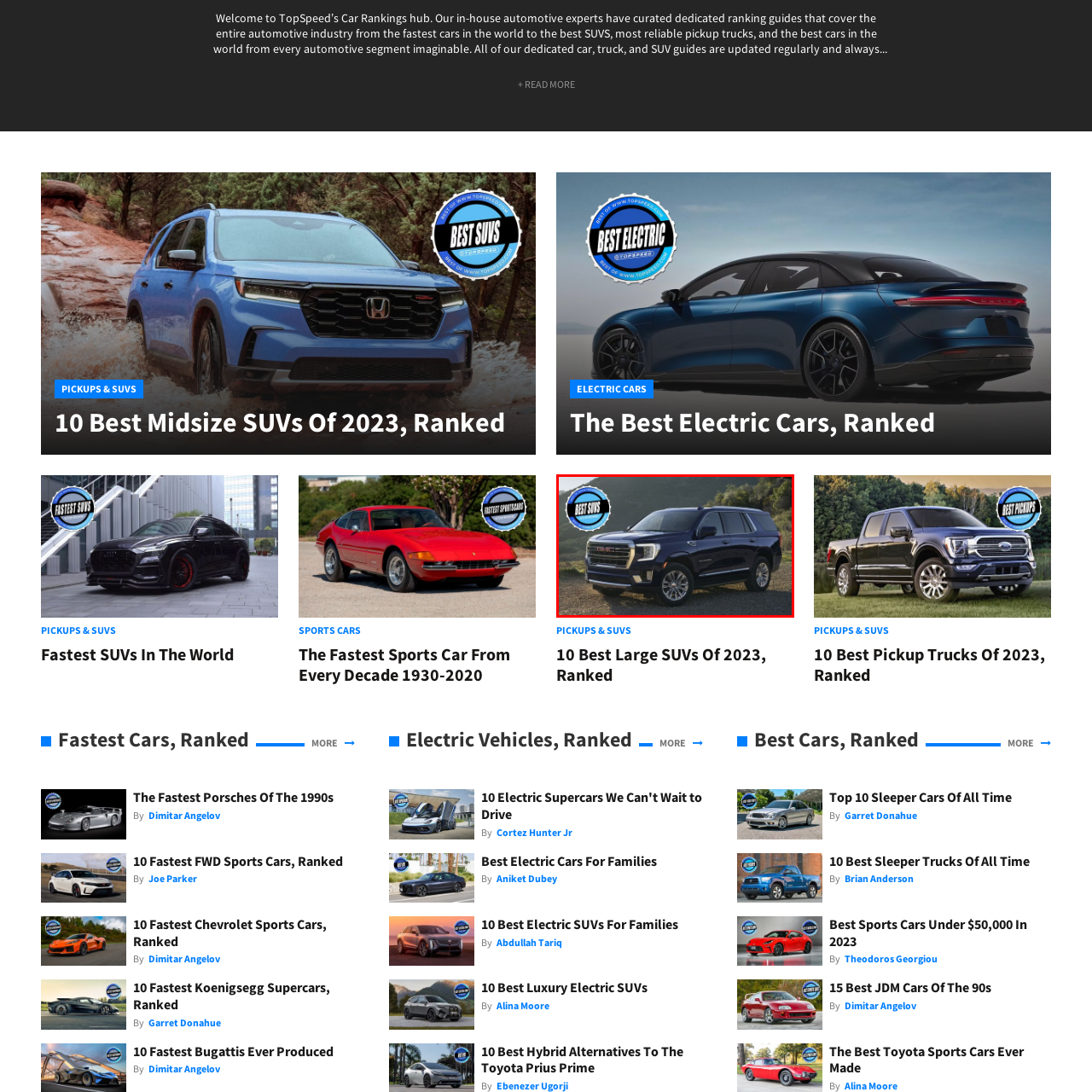What is the badge displayed on the 2023 GMC Yukon?
Examine the portion of the image surrounded by the red bounding box and deliver a detailed answer to the question.

A badge stating 'Best SUVs' is prominently displayed, underscoring its accolades and making it an attractive option for buyers seeking reliability and comfort in the SUV segment.